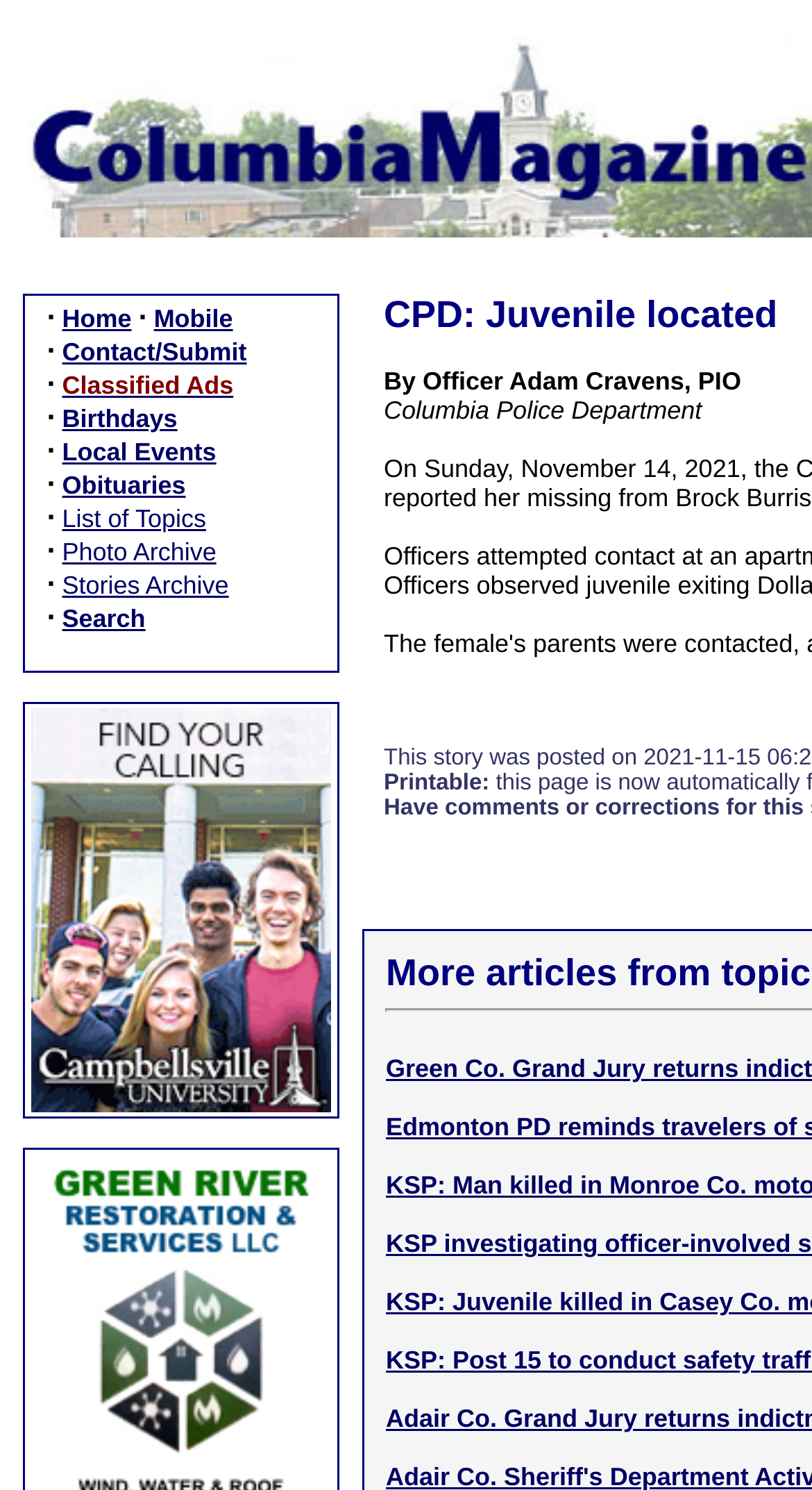Please specify the bounding box coordinates of the region to click in order to perform the following instruction: "click Home".

[0.077, 0.204, 0.162, 0.224]